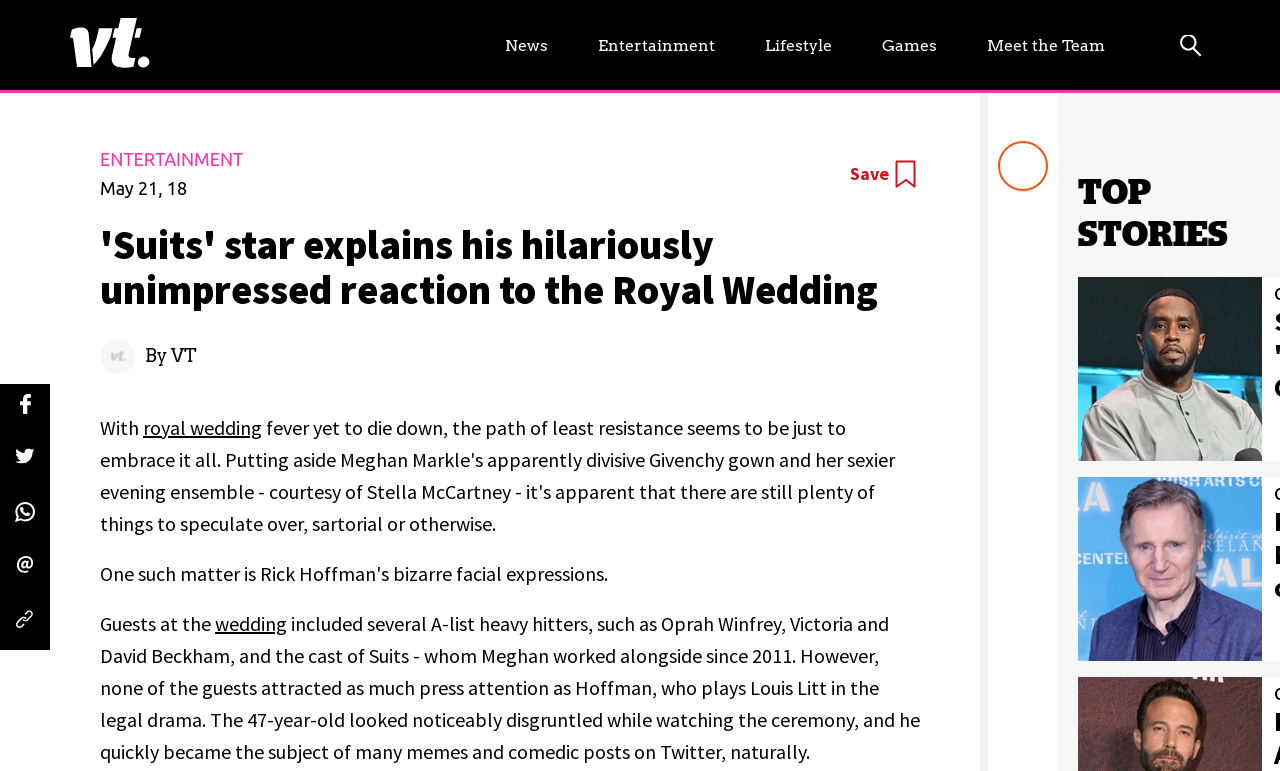Give the bounding box coordinates for this UI element: "Grammar". The coordinates should be four float numbers between 0 and 1, arranged as [left, top, right, bottom].

None